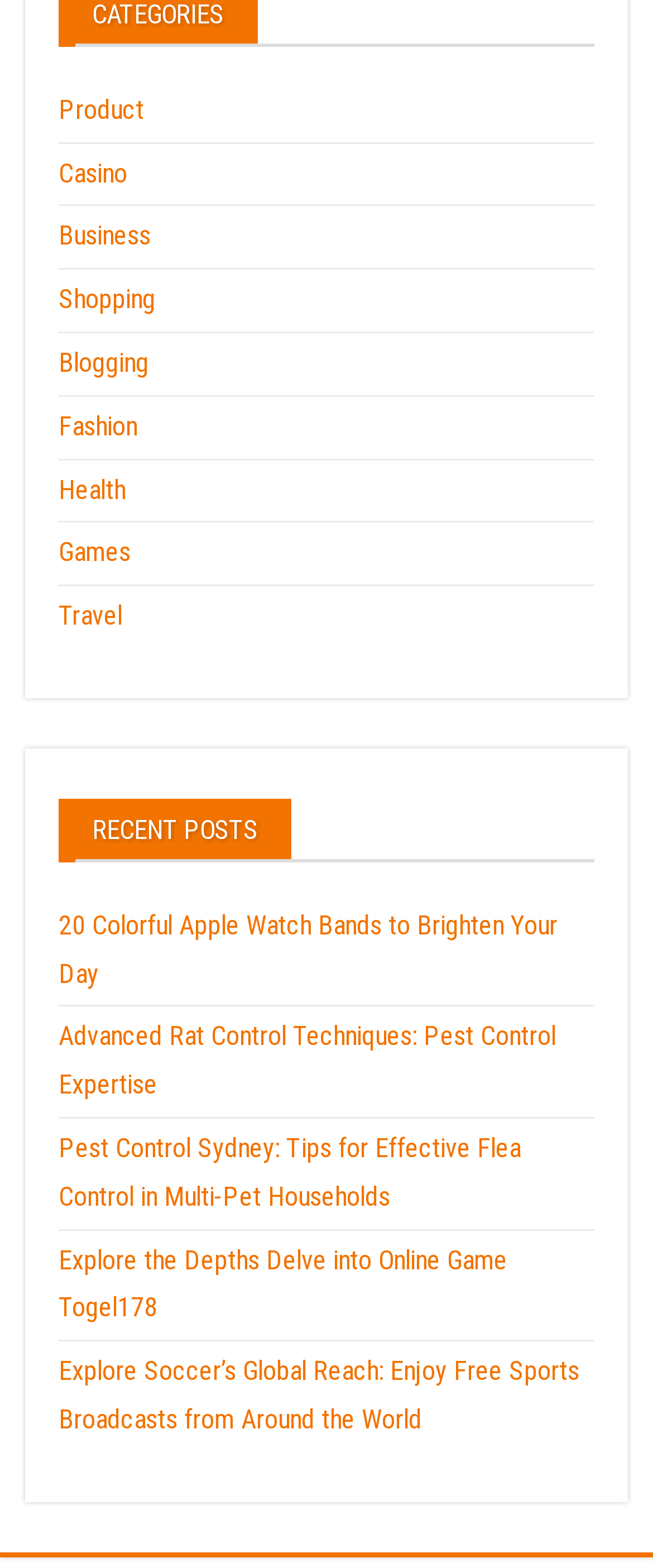Bounding box coordinates are to be given in the format (top-left x, top-left y, bottom-right x, bottom-right y). All values must be floating point numbers between 0 and 1. Provide the bounding box coordinate for the UI element described as: Blogging

[0.09, 0.221, 0.228, 0.241]